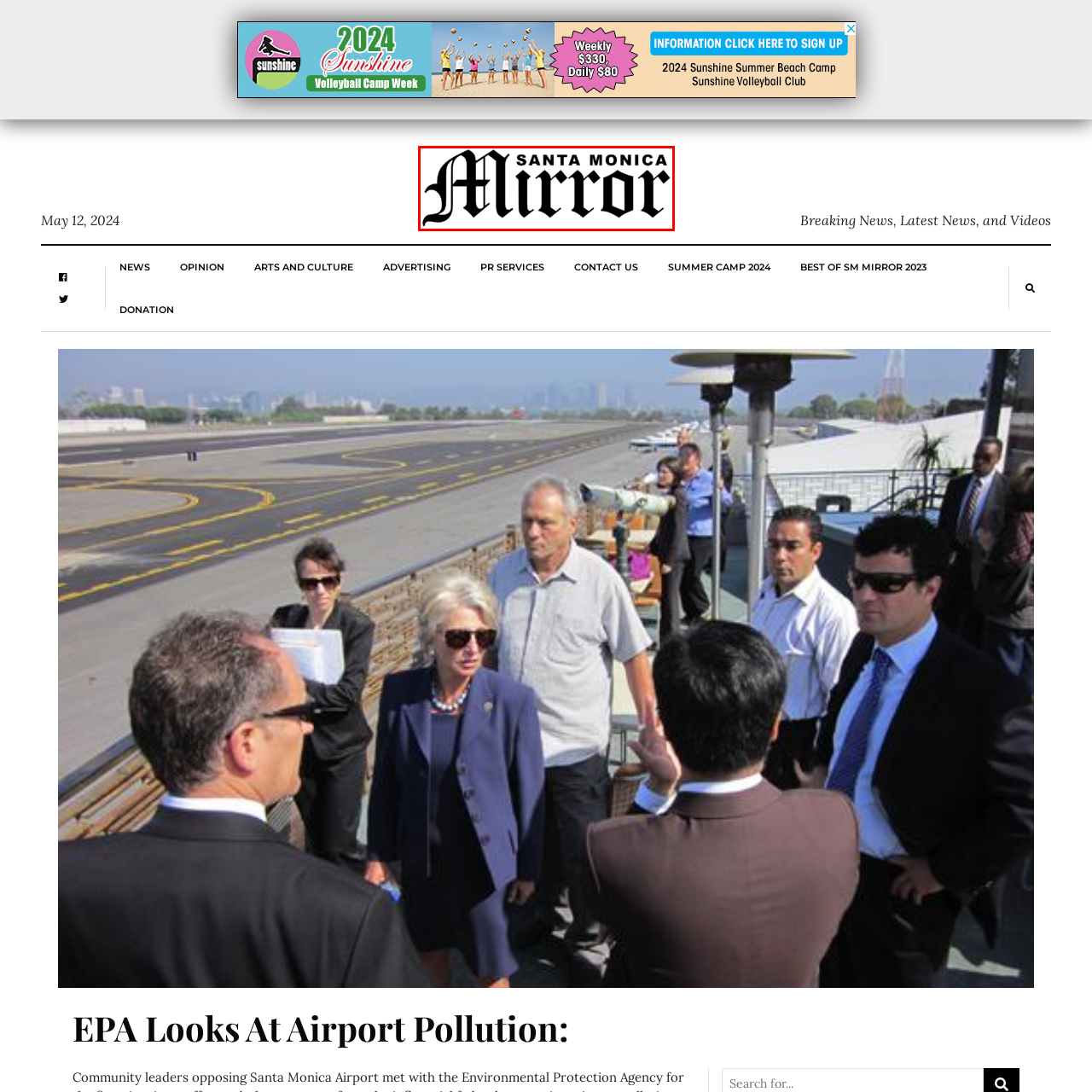What style is the font of the logo?
Refer to the image enclosed in the red bounding box and answer the question thoroughly.

The caption describes the font style of the logo as 'classic', emphasizing both elegance and readability, which suggests a traditional and sophisticated design.